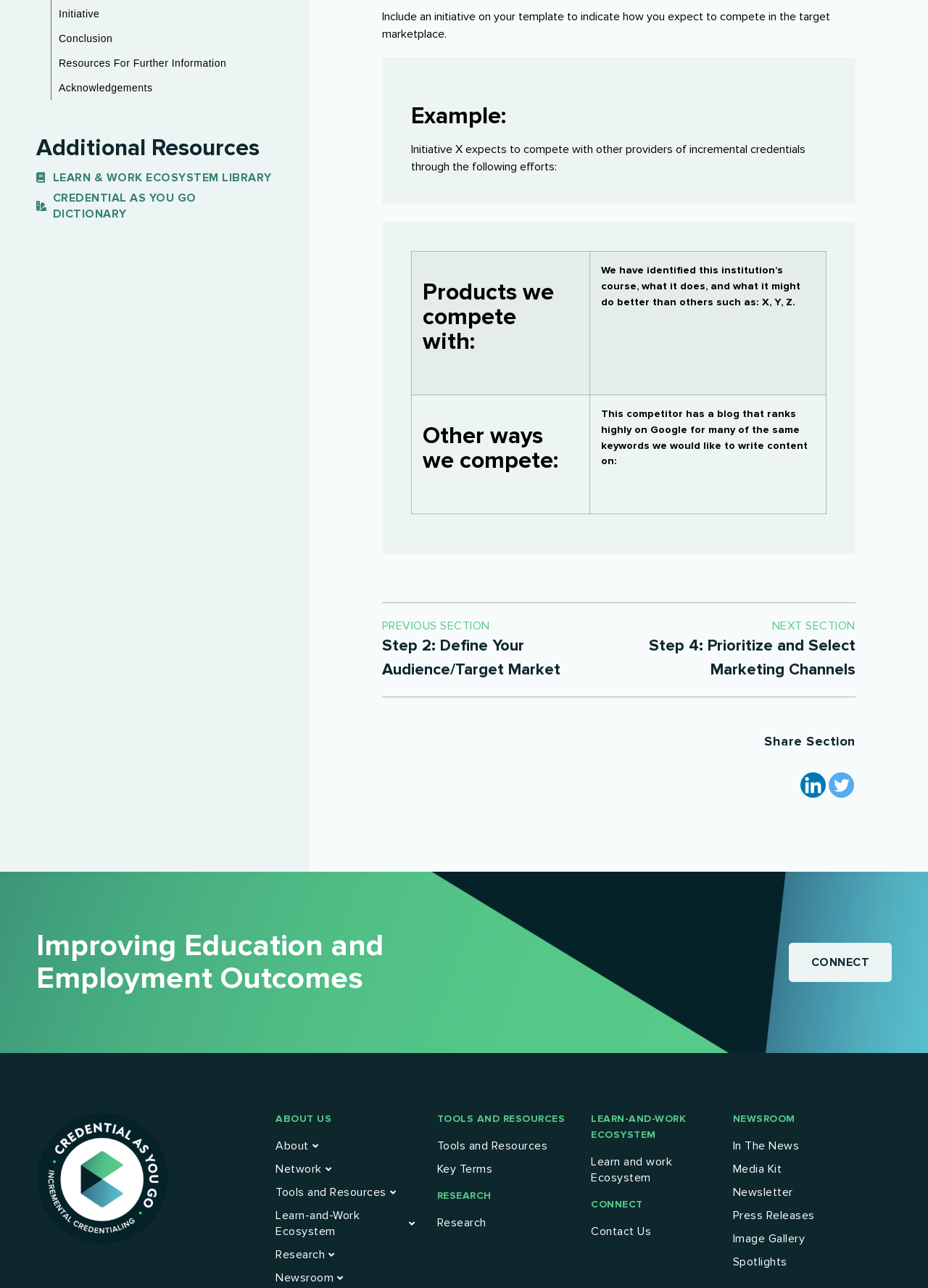Determine the bounding box coordinates of the element that should be clicked to execute the following command: "Learn about 'Tools and Resources'".

[0.471, 0.881, 0.59, 0.899]